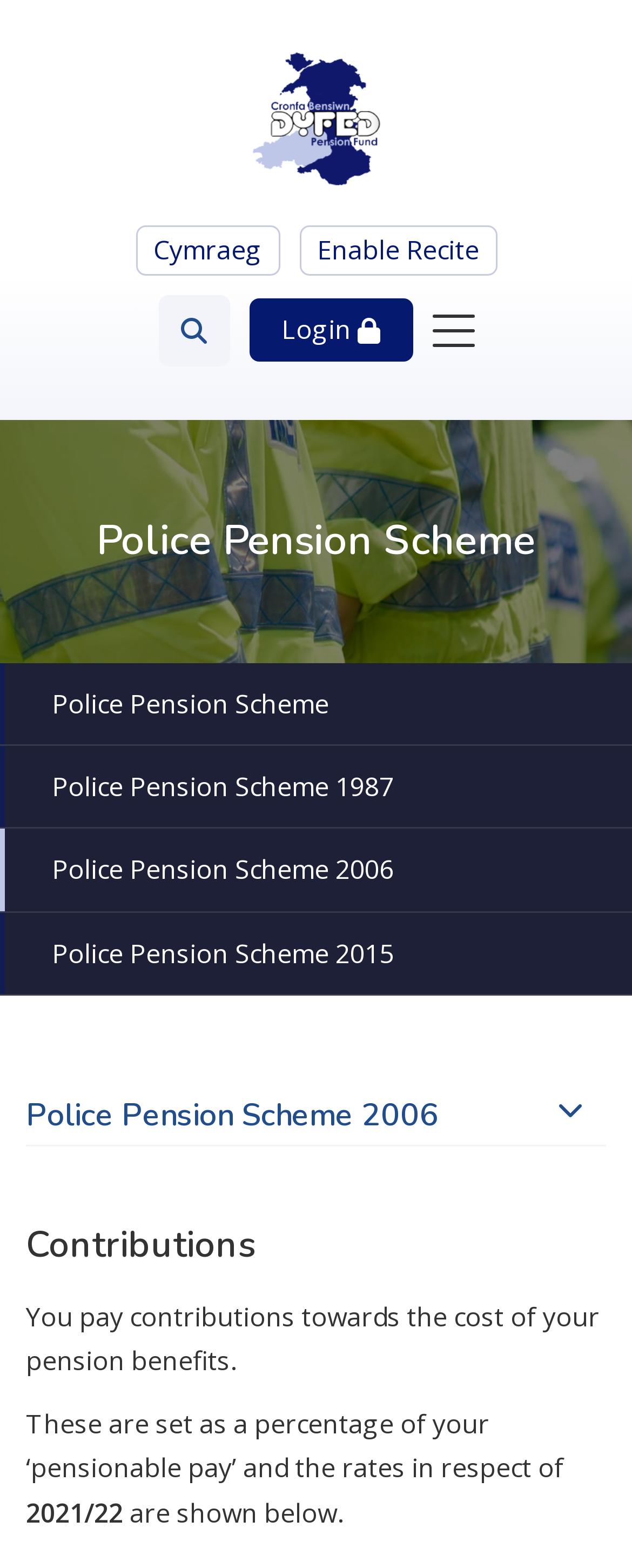Indicate the bounding box coordinates of the element that must be clicked to execute the instruction: "Explore cosmetic dental options". The coordinates should be given as four float numbers between 0 and 1, i.e., [left, top, right, bottom].

None